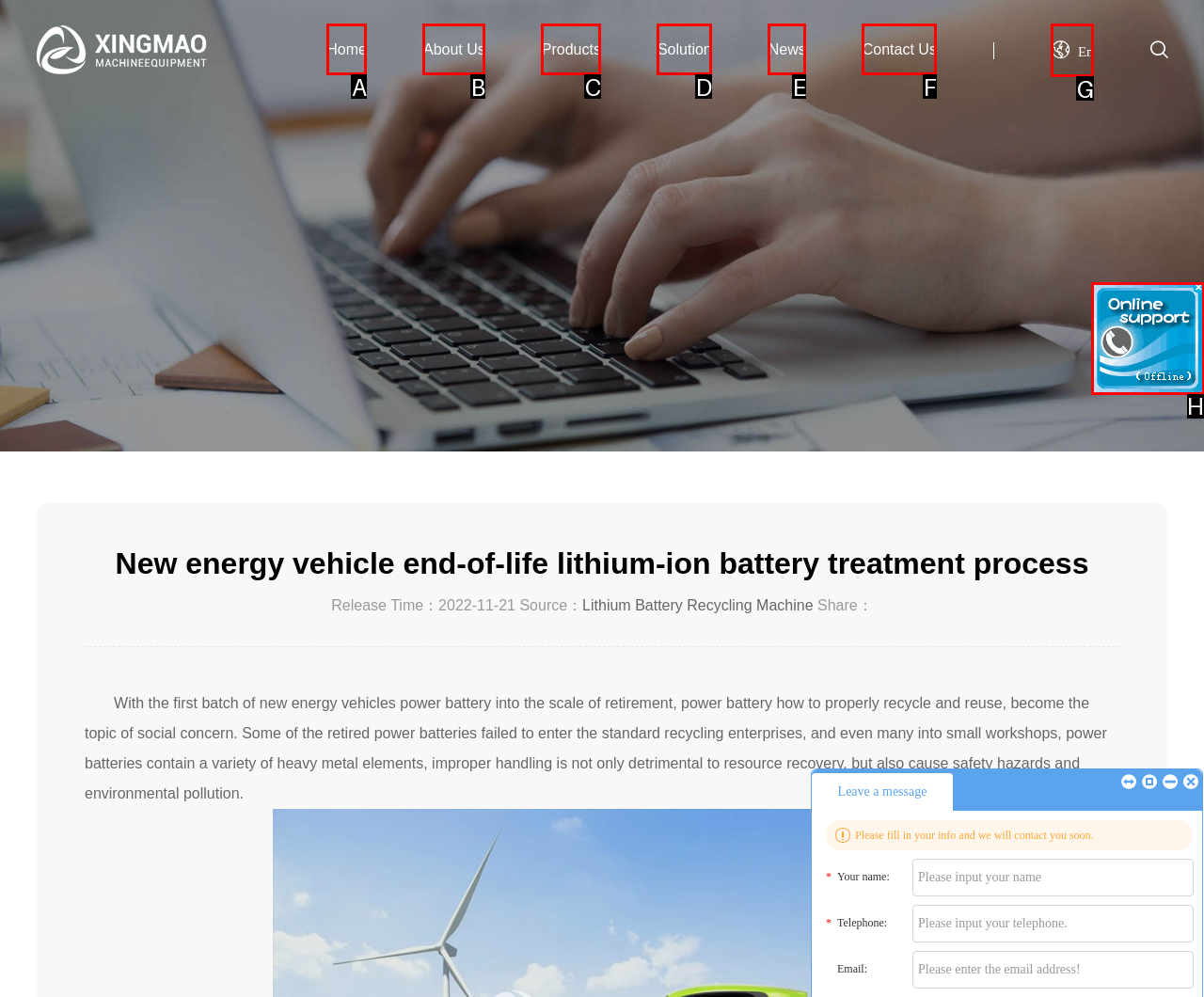Determine the HTML element that best aligns with the description: Contact Us
Answer with the appropriate letter from the listed options.

F